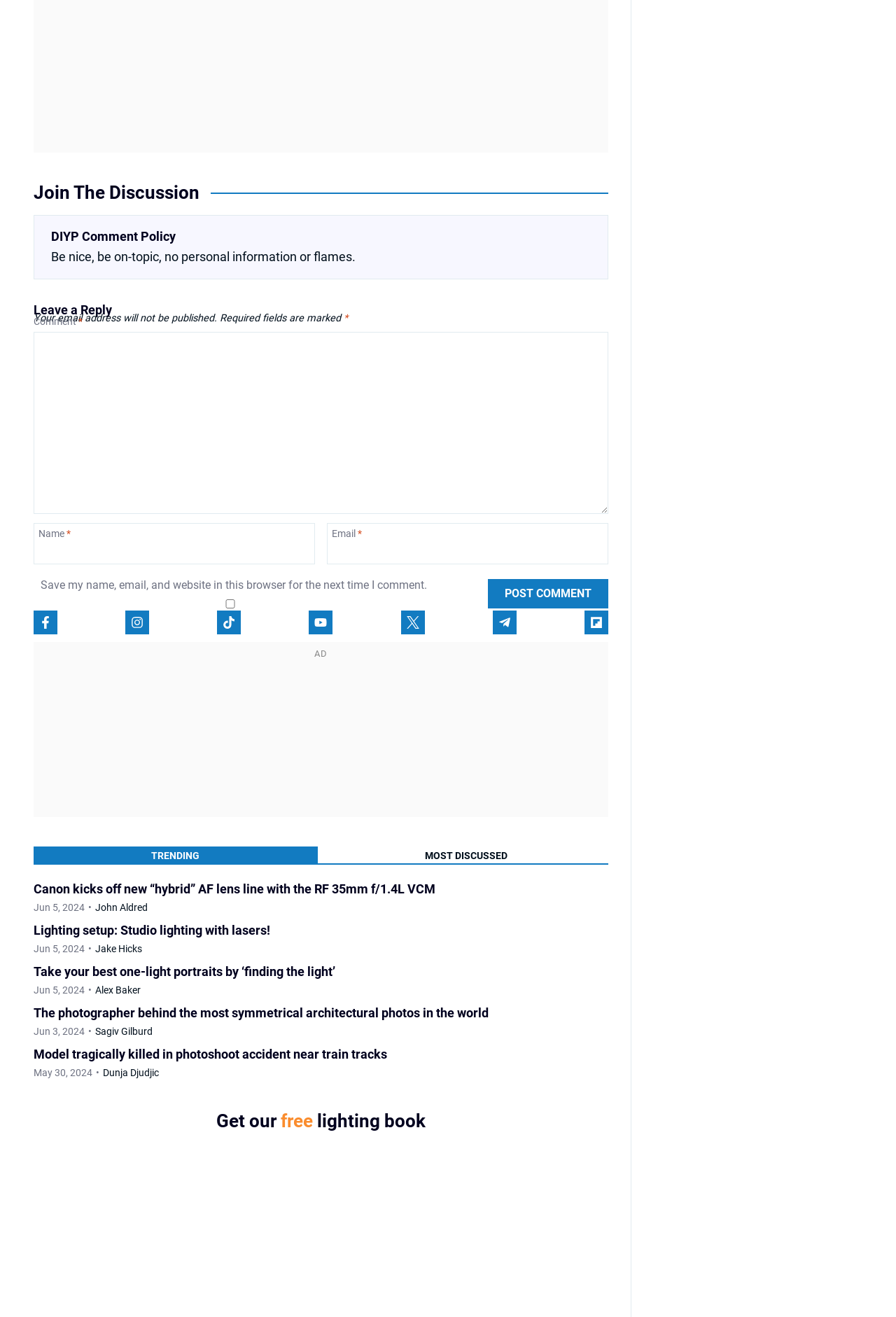Examine the image carefully and respond to the question with a detailed answer: 
What type of content is displayed in the 'TRENDING' tab?

The 'TRENDING' tab displays a list of article summaries, including headings, links, and timestamps, suggesting that it is a section for showcasing trending articles or news.